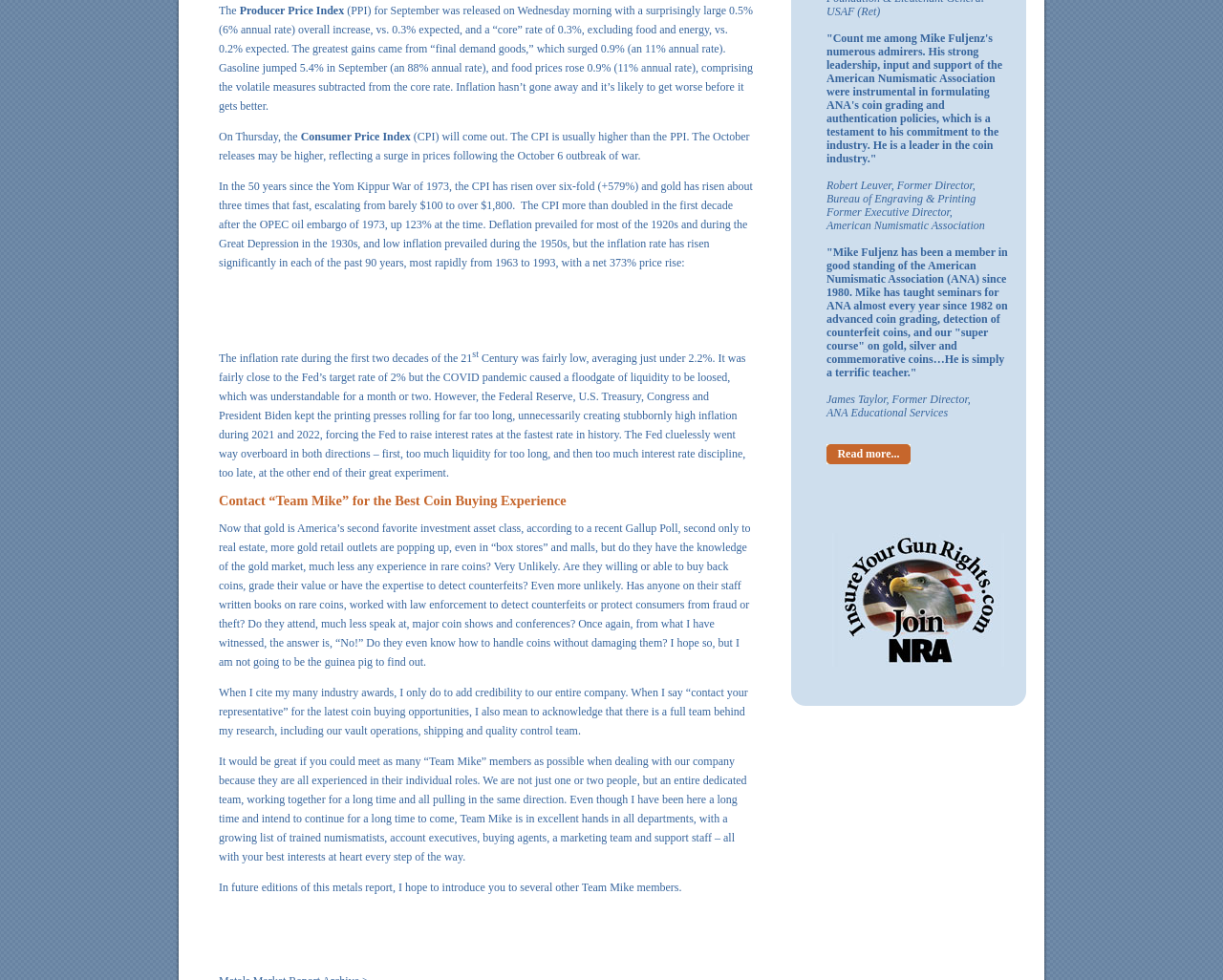What is the profession of Mike Fuljenz?
Offer a detailed and full explanation in response to the question.

I inferred that Mike Fuljenz is a coin expert based on the content of the webpage, which mentions his experience in the coin industry, teaching seminars, and writing books on rare coins.